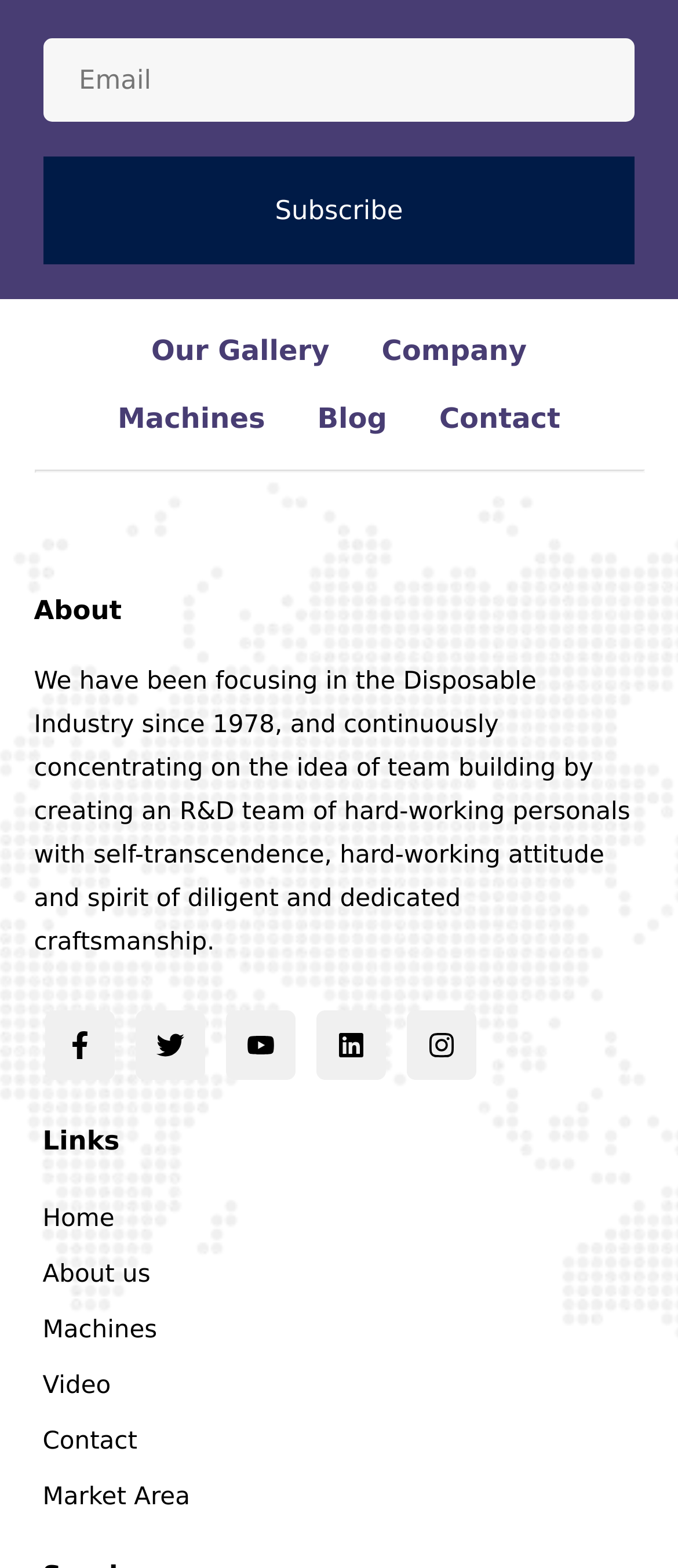How many footer icons are there?
Please provide a single word or phrase answer based on the image.

5